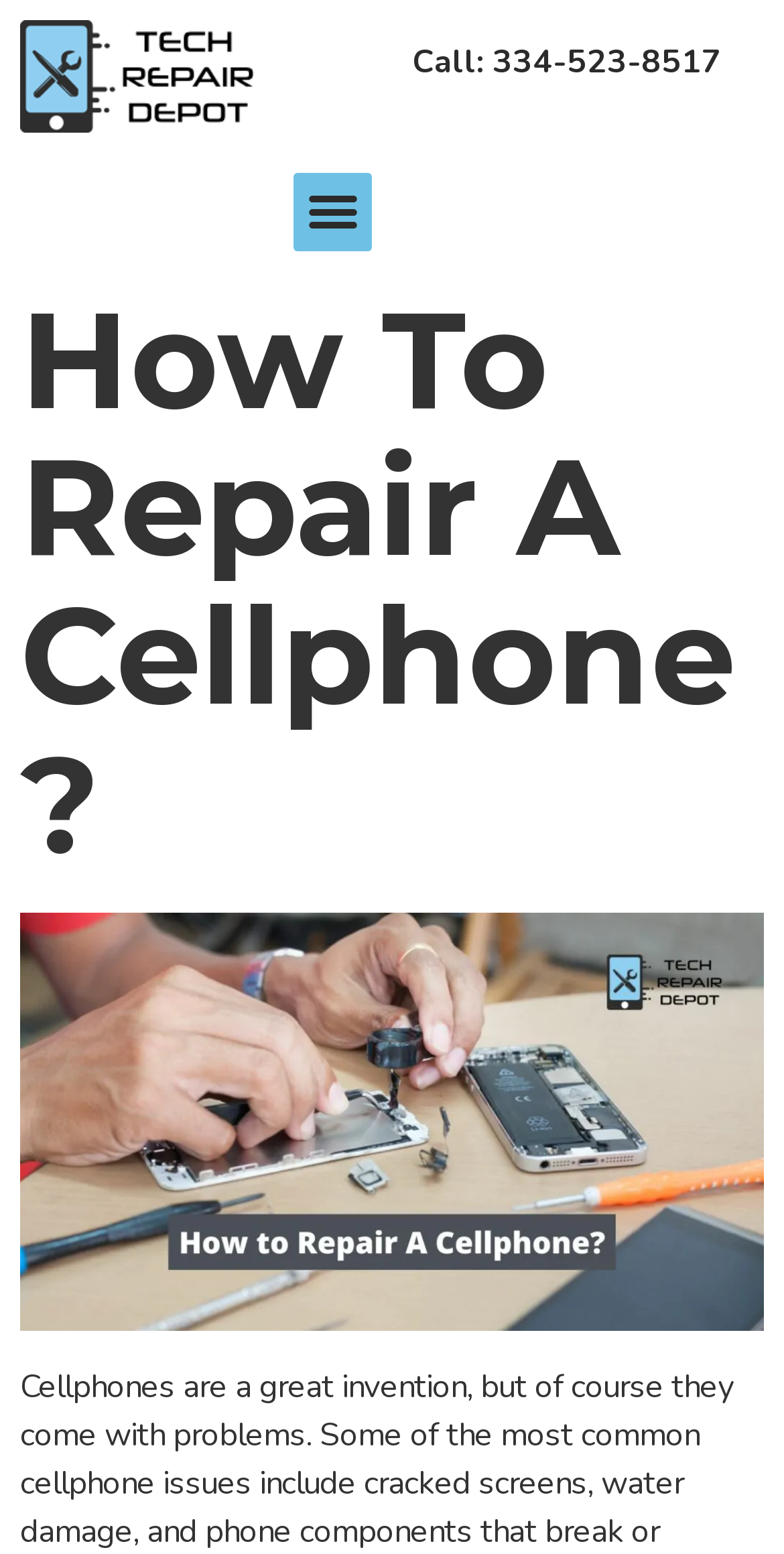Is there an image on the webpage?
Give a one-word or short-phrase answer derived from the screenshot.

Yes